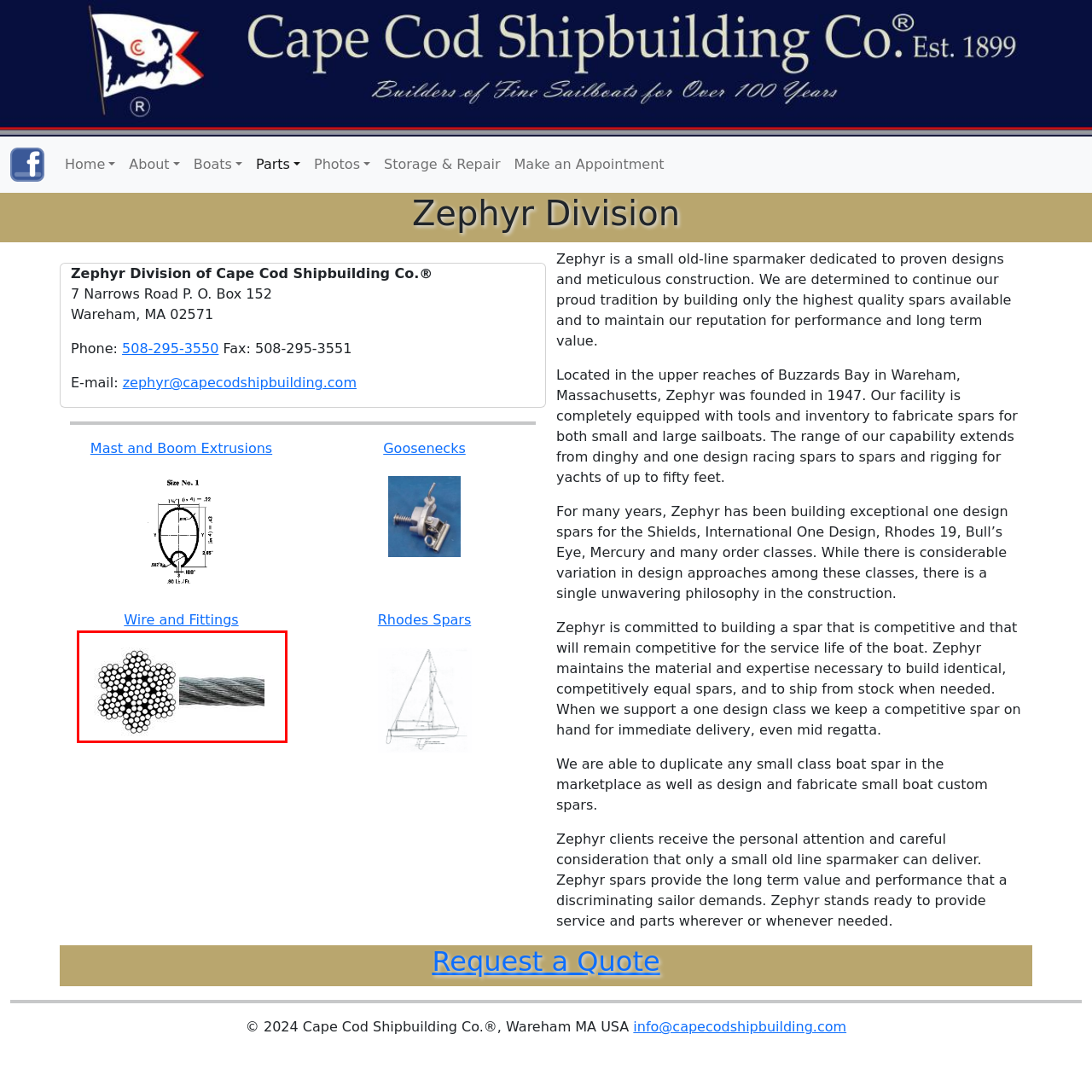Where is the information about wire and fittings featured?
Look at the image contained within the red bounding box and provide a detailed answer based on the visual details you can infer from it.

The image is taken from the Cape Cod Shipbuilding website, specifically from the section dedicated to wire and fittings, which provides a clear understanding of the materials used in sailboat rigging.